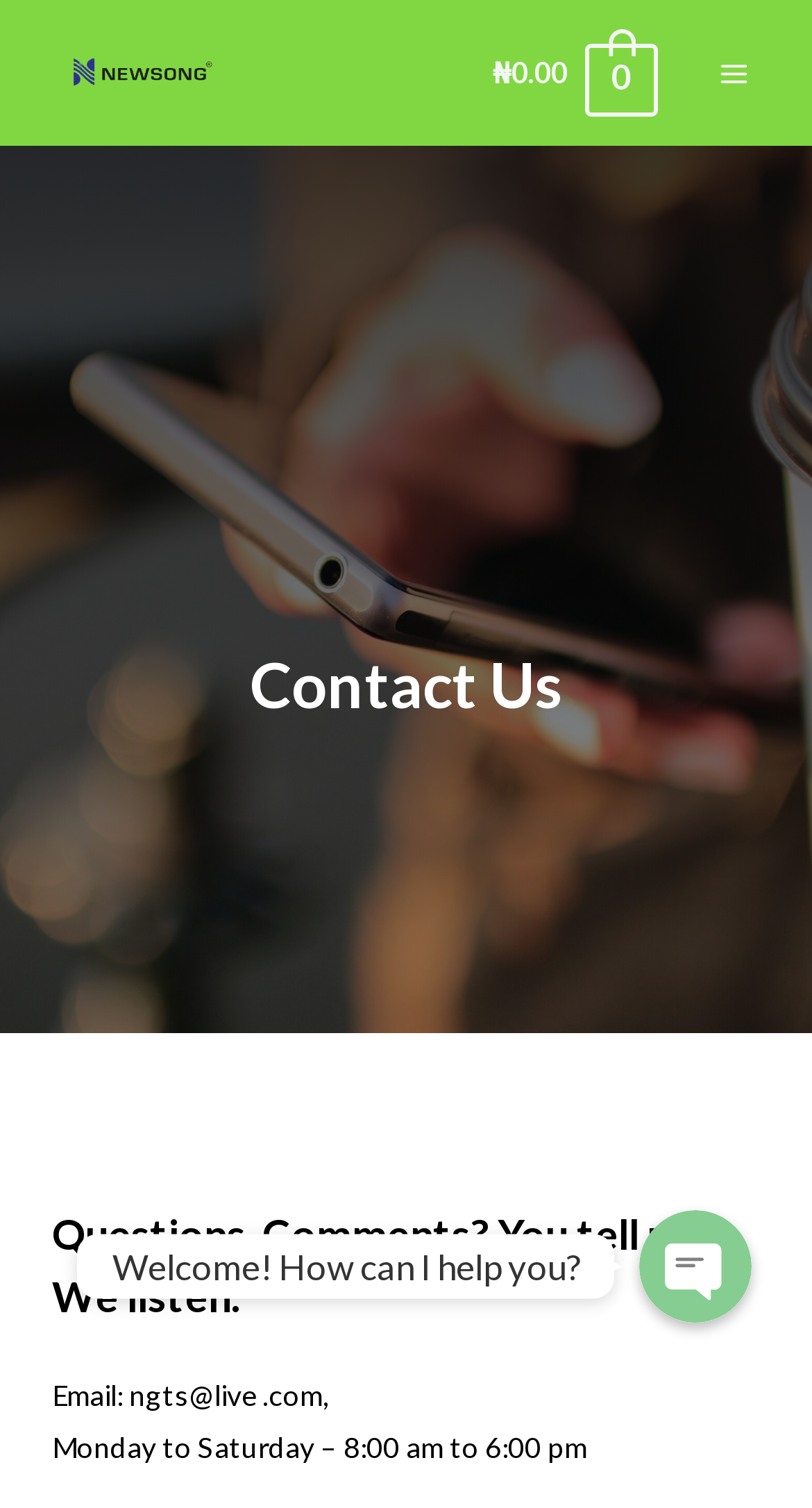Using the details in the image, give a detailed response to the question below:
What is the greeting message on the webpage?

I looked at the static text elements on the webpage and found the greeting message 'Welcome! How can I help you?'.